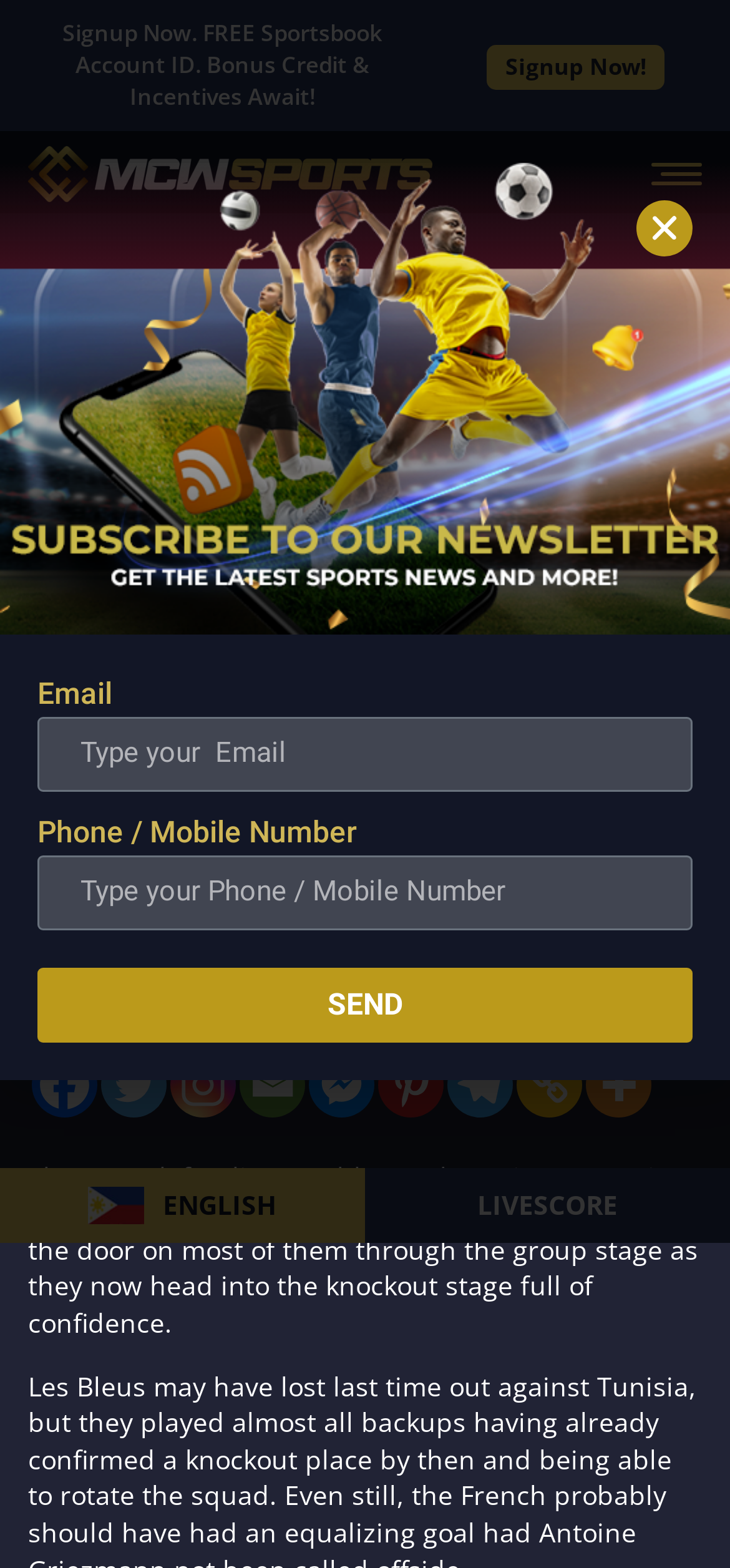Please locate the bounding box coordinates of the element that needs to be clicked to achieve the following instruction: "Check FIFA World Cup tag". The coordinates should be four float numbers between 0 and 1, i.e., [left, top, right, bottom].

[0.138, 0.336, 0.4, 0.359]